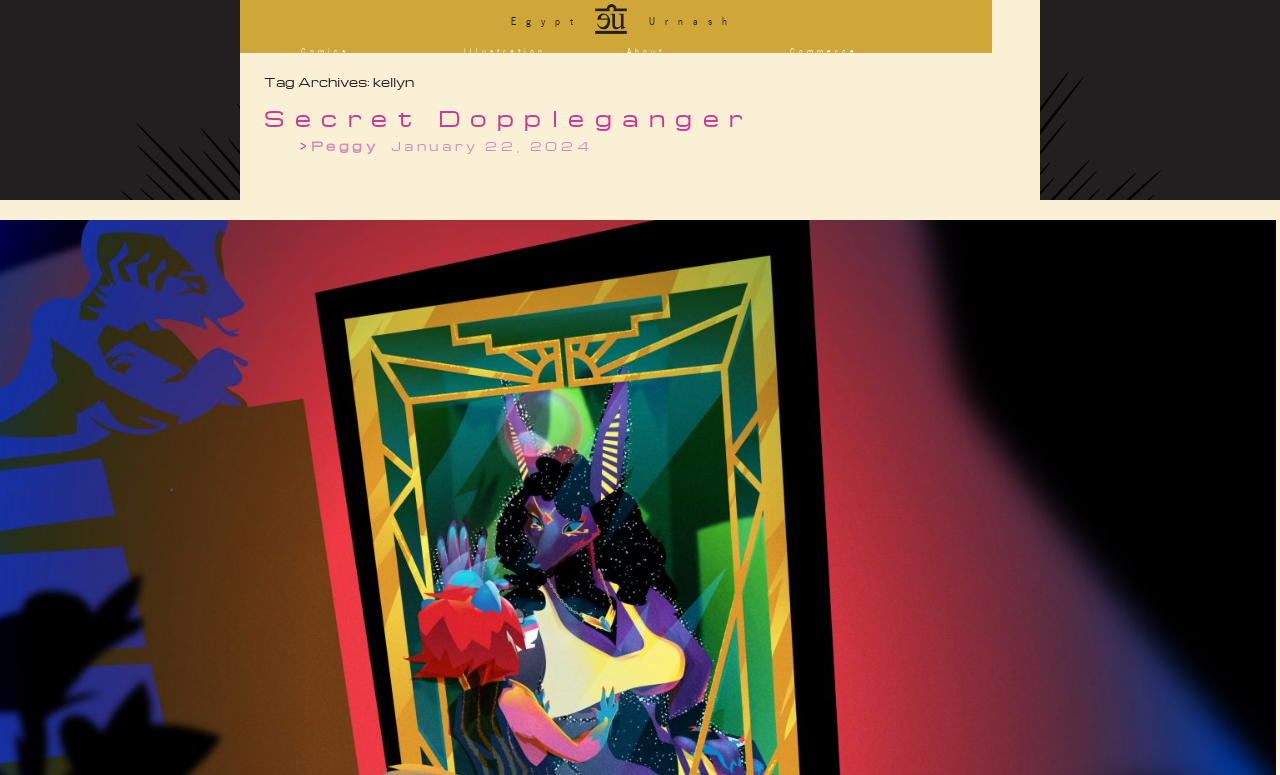Identify the bounding box coordinates for the UI element described as: "Decrypting Rita".

[0.235, 0.075, 0.345, 0.095]